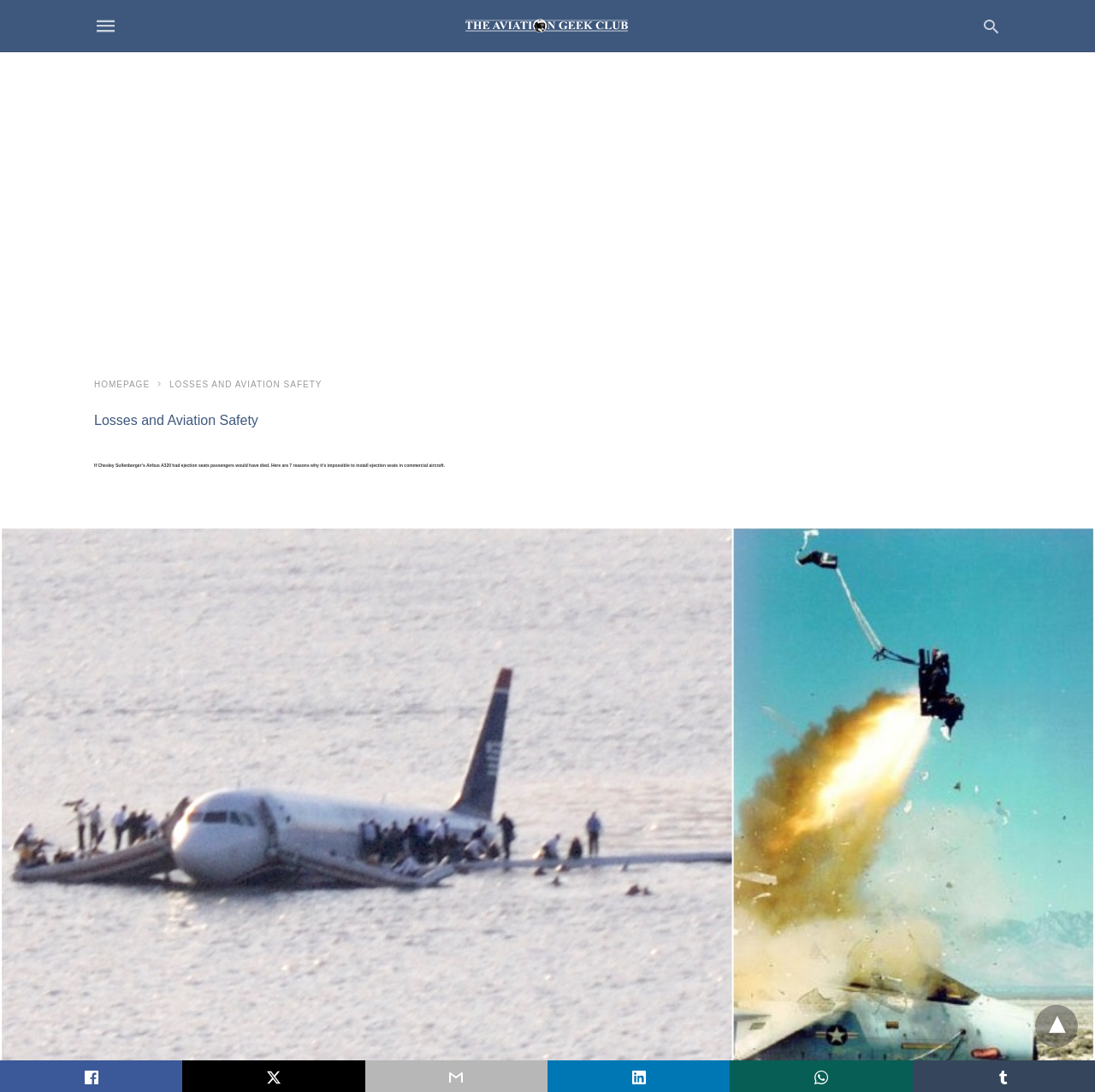Give a short answer to this question using one word or a phrase:
Is there a search bar on the webpage?

Yes